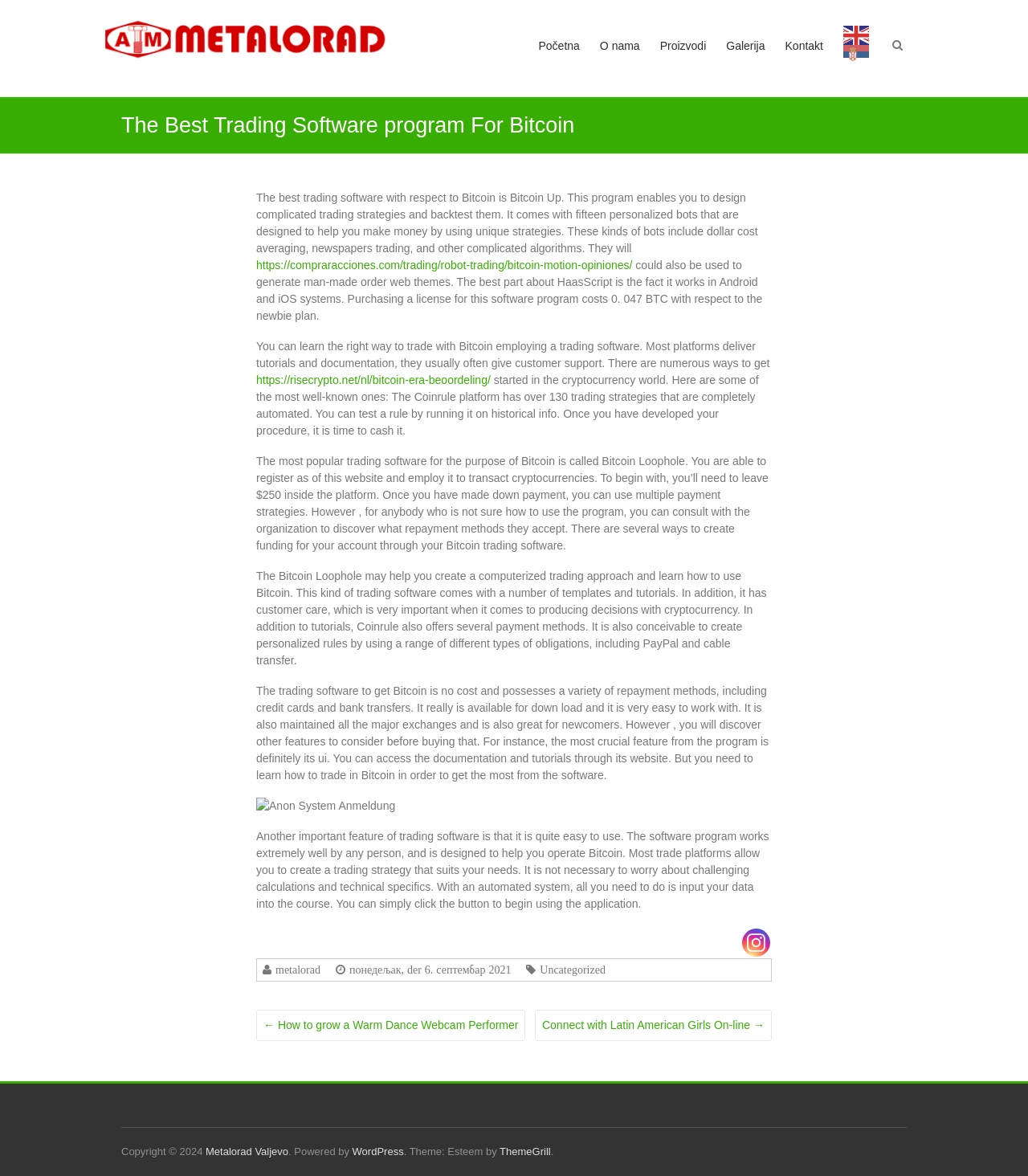Explain the features and main sections of the webpage comprehensively.

The webpage is about Metalorad Valjevo, a company that provides machines and equipment for complete production lines for pellet manufacturing. At the top of the page, there is a logo and a heading with the company name, accompanied by a link and an image. Below this, there is a brief introduction to the company, stating "Sarađujte s nama jer mi znamo s metalom!" which translates to "Collaborate with us because we know metal!".

To the right of the introduction, there are several links to different sections of the website, including "Početna" (Home), "O nama" (About us), "Proizvodi" (Products), "Galerija" (Gallery), and "Kontakt" (Contact). There are also links to switch the language to English or Serbian.

The main content of the page is an article about the best trading software for Bitcoin. The article discusses various trading software programs, including Bitcoin Up, HaasScript, Coinrule, and Bitcoin Loophole. It explains the features and benefits of each program, including their ability to design complex trading strategies, backtest them, and provide customer support.

Throughout the article, there are several links to external websites and resources, as well as images and icons. At the bottom of the page, there are links to social media platforms, including Instagram, and a copyright notice.

In the footer section, there are additional links to other articles and resources, including "How to grow a Warm Dance Webcam Performer" and "Connect with Latin American Girls On-line". There is also a section with information about the website, including the copyright notice, the powered by WordPress, and the theme used.